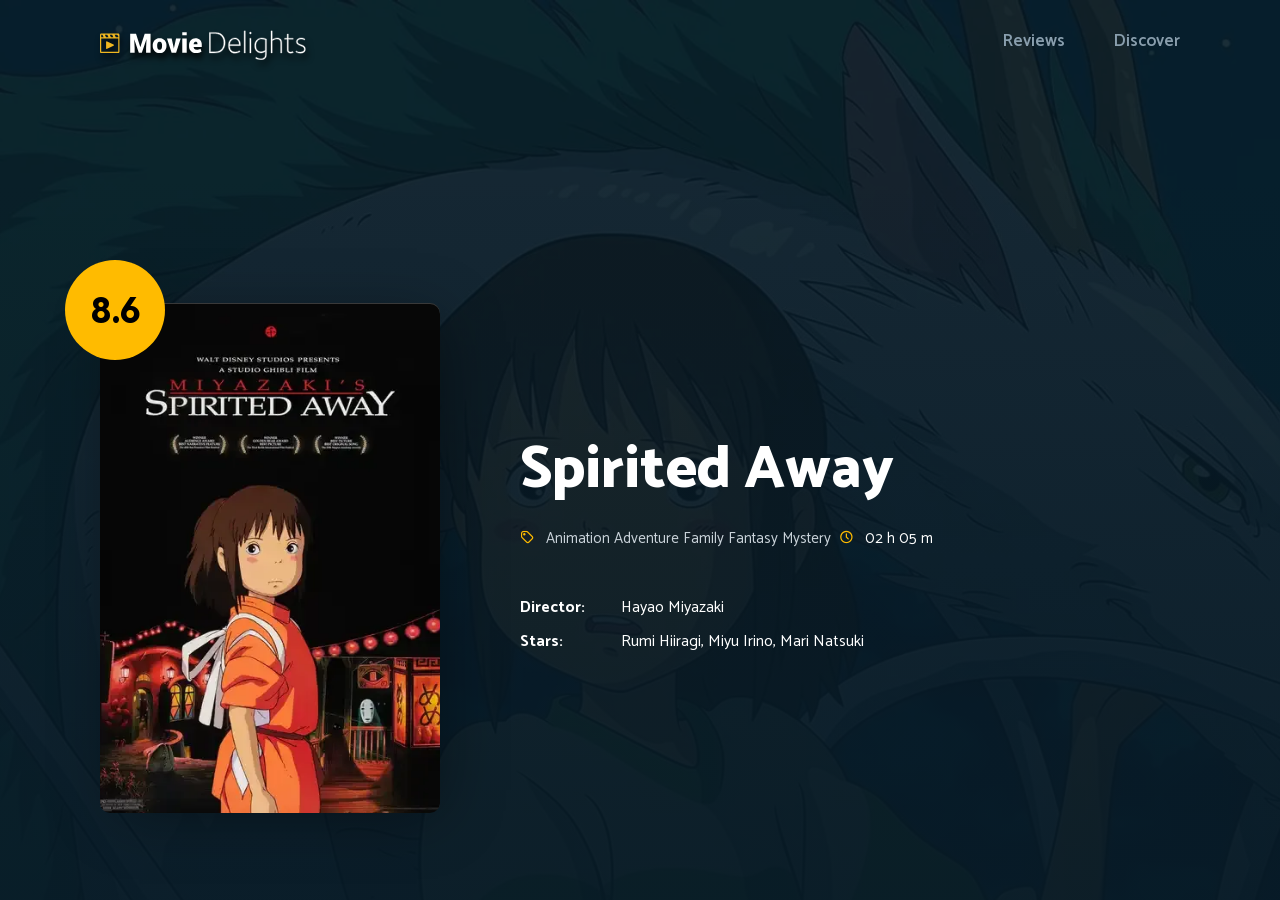What is the rating of the movie?
Analyze the image and provide a thorough answer to the question.

I found the rating of the movie by looking at the static text element with the value '8.6' located at the top of the webpage.